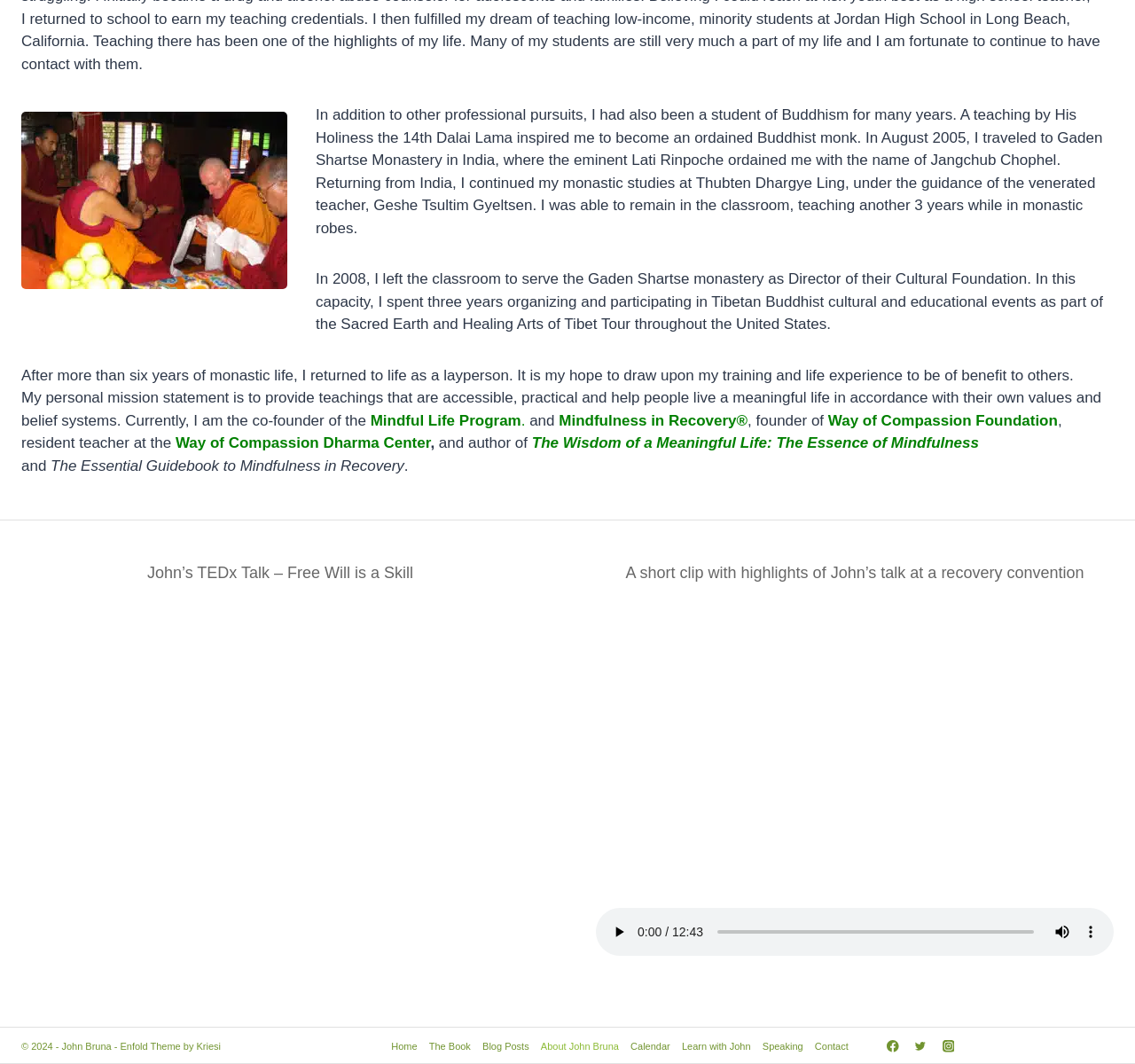Based on the element description, predict the bounding box coordinates (top-left x, top-left y, bottom-right x, bottom-right y) for the UI element in the screenshot: Calendar

[0.55, 0.974, 0.596, 0.993]